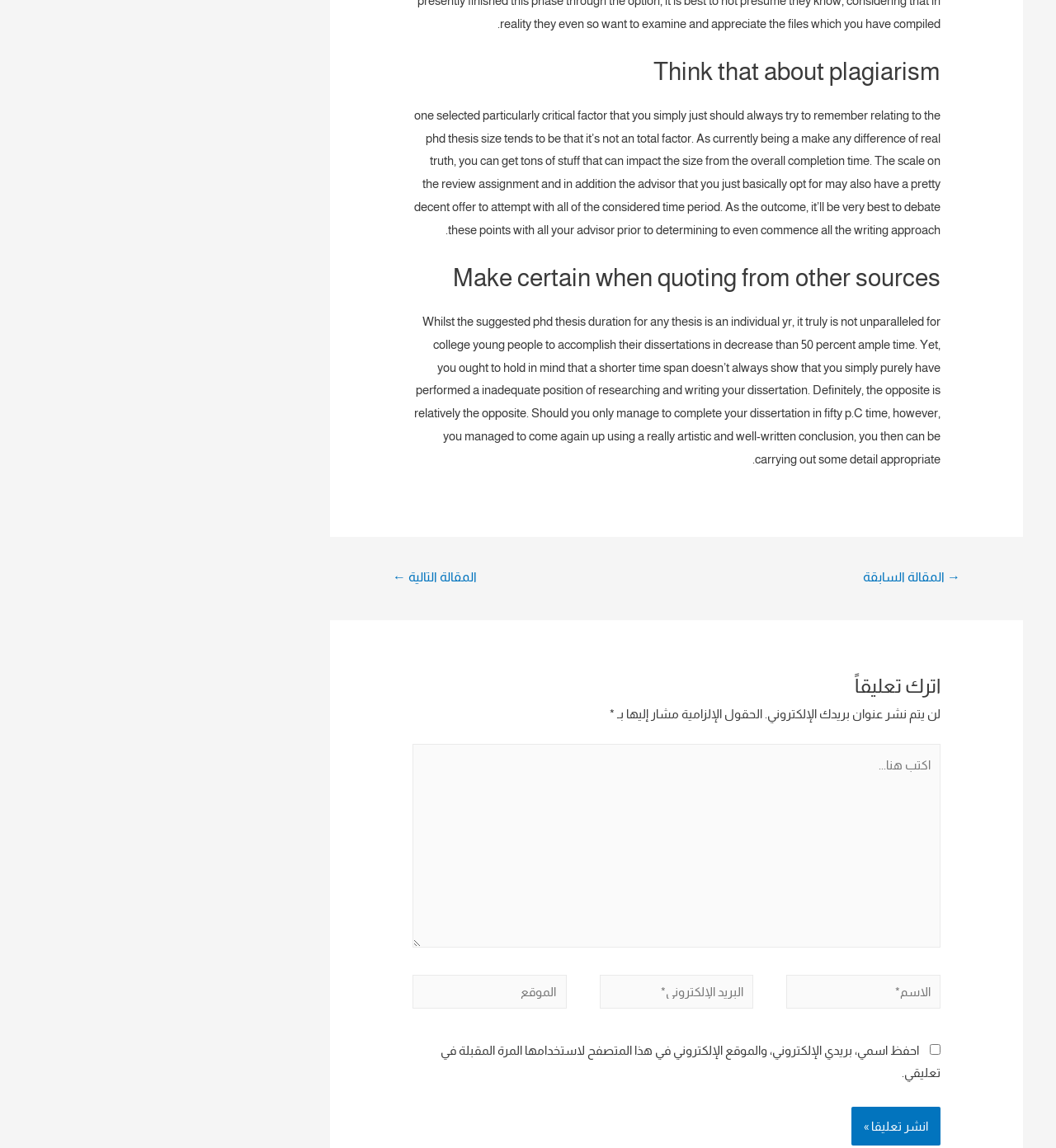What is the suggested PhD thesis duration?
Look at the webpage screenshot and answer the question with a detailed explanation.

The answer can be found in the StaticText element with the text 'Whilst the suggested phd thesis duration for any thesis is an individual yr, it truly is not unparalleled for college young people to accomplish their dissertations in decrease than 50 percent ample time.' This text suggests that the suggested PhD thesis duration is one year.